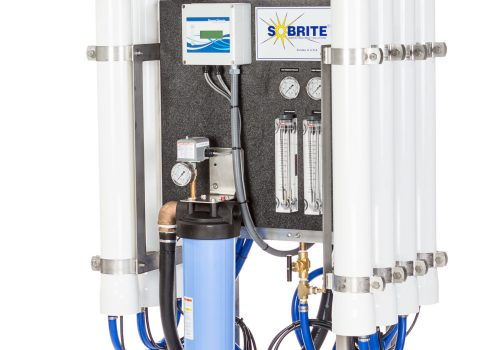Write a descriptive caption for the image, covering all notable aspects.

The image depicts a sophisticated water reclaim system from SoBrite Technologies, designed to optimize water usage for car wash facilities. The system features a compact assembly of multiple white cylindrical filtration units, which are integral to the reverse osmosis process. Prominently displayed is a blue filtration unit at the center, which plays a key role in purifying reclaimed water. 

Attached to the system are several gauges and controls that monitor water pressure and flow, ensuring efficient operation. The setup is ideal for car wash operations looking to significantly reduce water consumption—by up to 70%—while maintaining optimal service levels. This innovative solution aligns with the growing demand for effective water management practices in the industry, addressing both economic and environmental concerns.